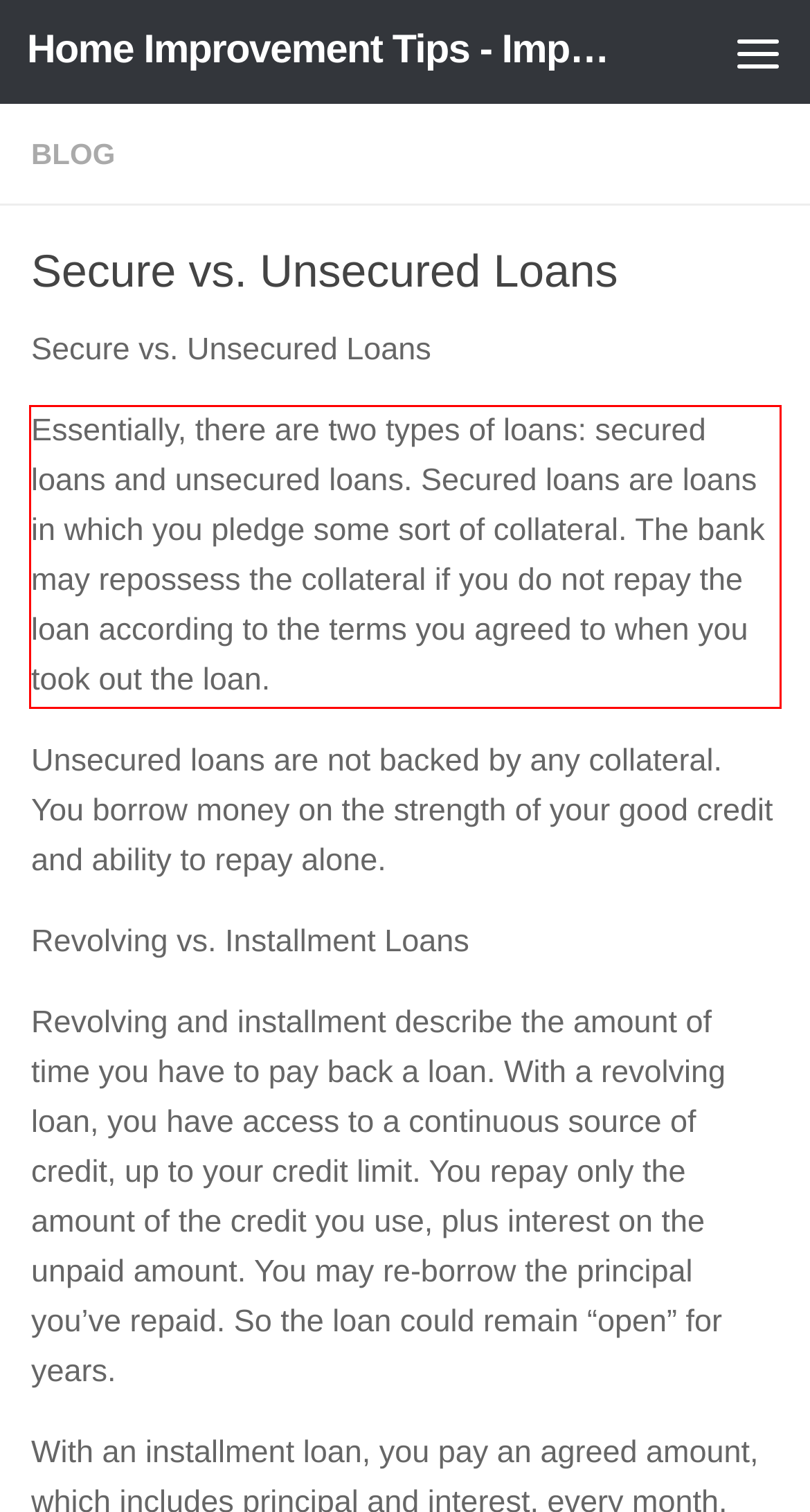Your task is to recognize and extract the text content from the UI element enclosed in the red bounding box on the webpage screenshot.

Essentially, there are two types of loans: secured loans and unsecured loans. Secured loans are loans in which you pledge some sort of collateral. The bank may repossess the collateral if you do not repay the loan according to the terms you agreed to when you took out the loan.